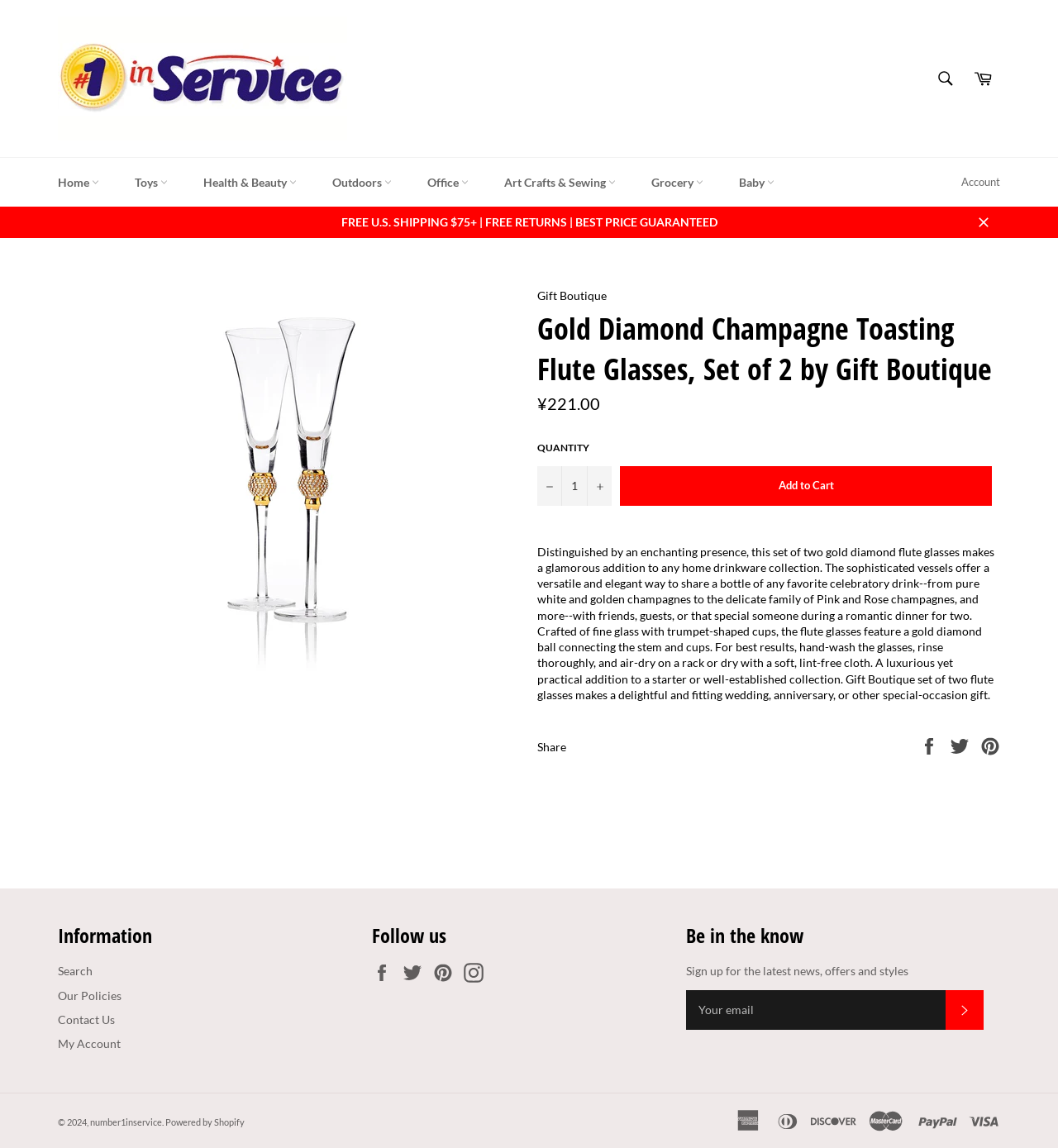Explain in detail what is displayed on the webpage.

This webpage is an e-commerce product page for a set of two gold diamond flute glasses. At the top, there is a navigation bar with links to "Home", "Toys", "Health & Beauty", and other categories. On the right side of the navigation bar, there are links to "Cart" and "Account". Below the navigation bar, there is a search bar with a "Search" button.

The main content of the page is divided into two sections. On the left side, there is an image of the product, and on the right side, there is a description of the product. The product title, "Gold Diamond Champagne Toasting Flute Glasses, Set of 2 by Gift Boutique", is displayed prominently above the image. The product description is a detailed text that describes the features and benefits of the product.

Below the product description, there are buttons to "Add to Cart" and to adjust the quantity of the product. There is also a section that displays the regular price of the product, ¥221.00.

Further down the page, there are sections for sharing the product on social media, product information, and customer service links. The page also has a footer section that displays copyright information, payment method logos, and a link to the website's terms and conditions.

Overall, the webpage is well-organized and easy to navigate, with clear and concise product information and a prominent call-to-action to add the product to the cart.